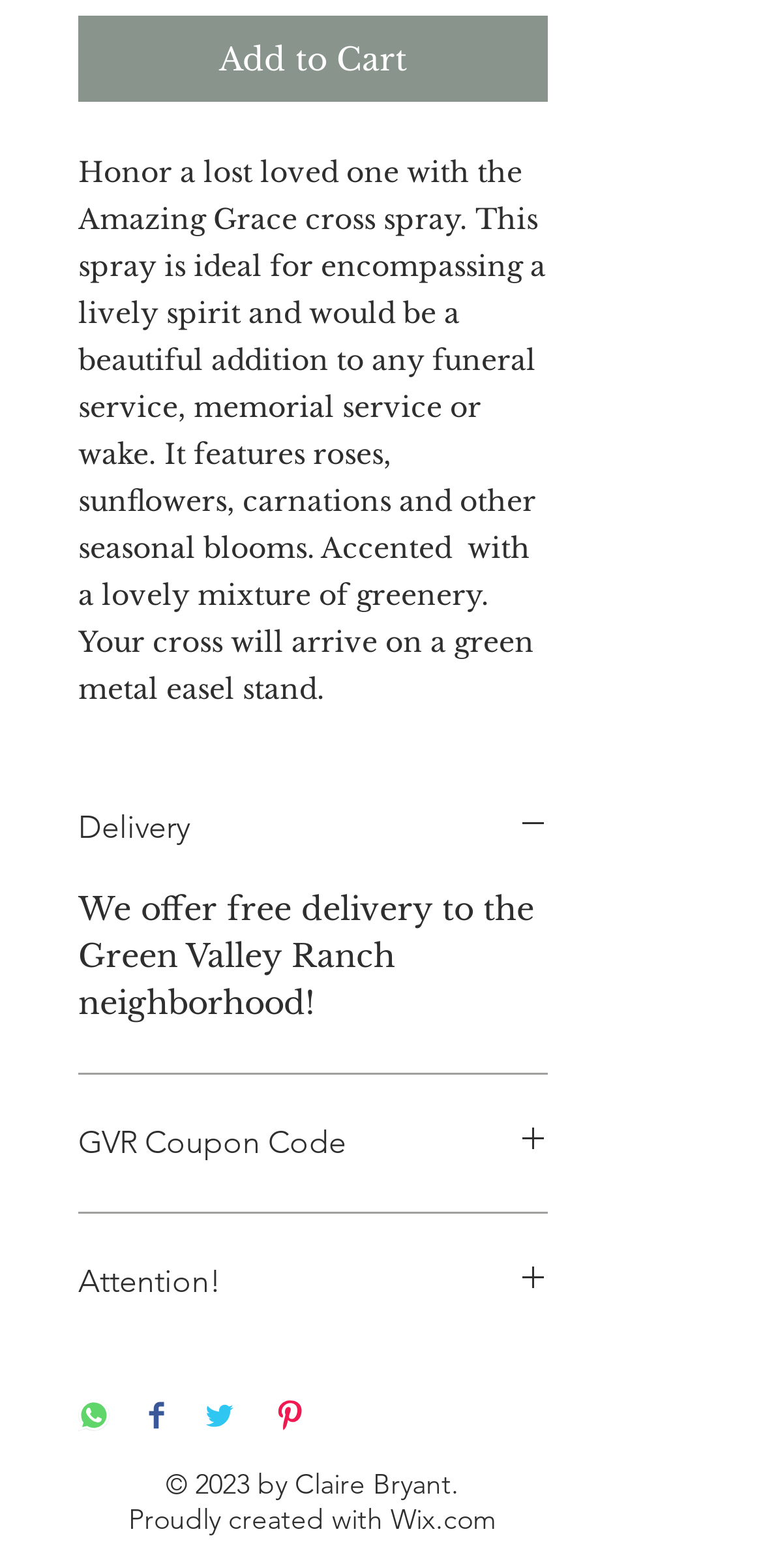Find the bounding box of the element with the following description: "Attention!". The coordinates must be four float numbers between 0 and 1, formatted as [left, top, right, bottom].

[0.103, 0.804, 0.718, 0.832]